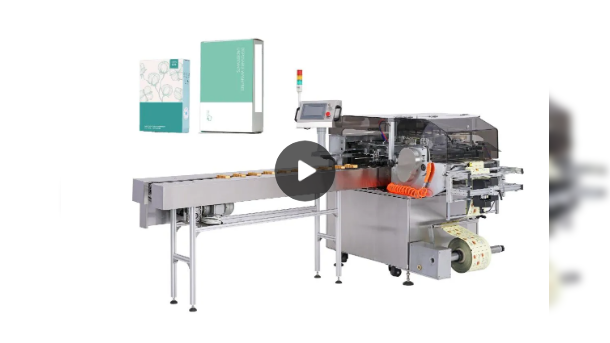Offer an in-depth caption that covers the entire scene depicted in the image.

The image showcases a sophisticated automatic packaging machine designed for efficient packaging solutions. This particular model, positioned prominently on a conveyor belt, is ideal for various packaging needs in manufacturing environments. The machine features an intuitive control panel for operation monitoring, and various components are visible including a roller that dispenses packaging material.

Accompanying the machine are two books, likely serving as guides or detailed manuals on how to operate or maintain the equipment. The design emphasizes both functionality and ease of use, catering to industries that require high-speed and reliable packaging capabilities. The layout suggests a focus on efficiency and modern technology, embodying solutions that streamline the packaging process.